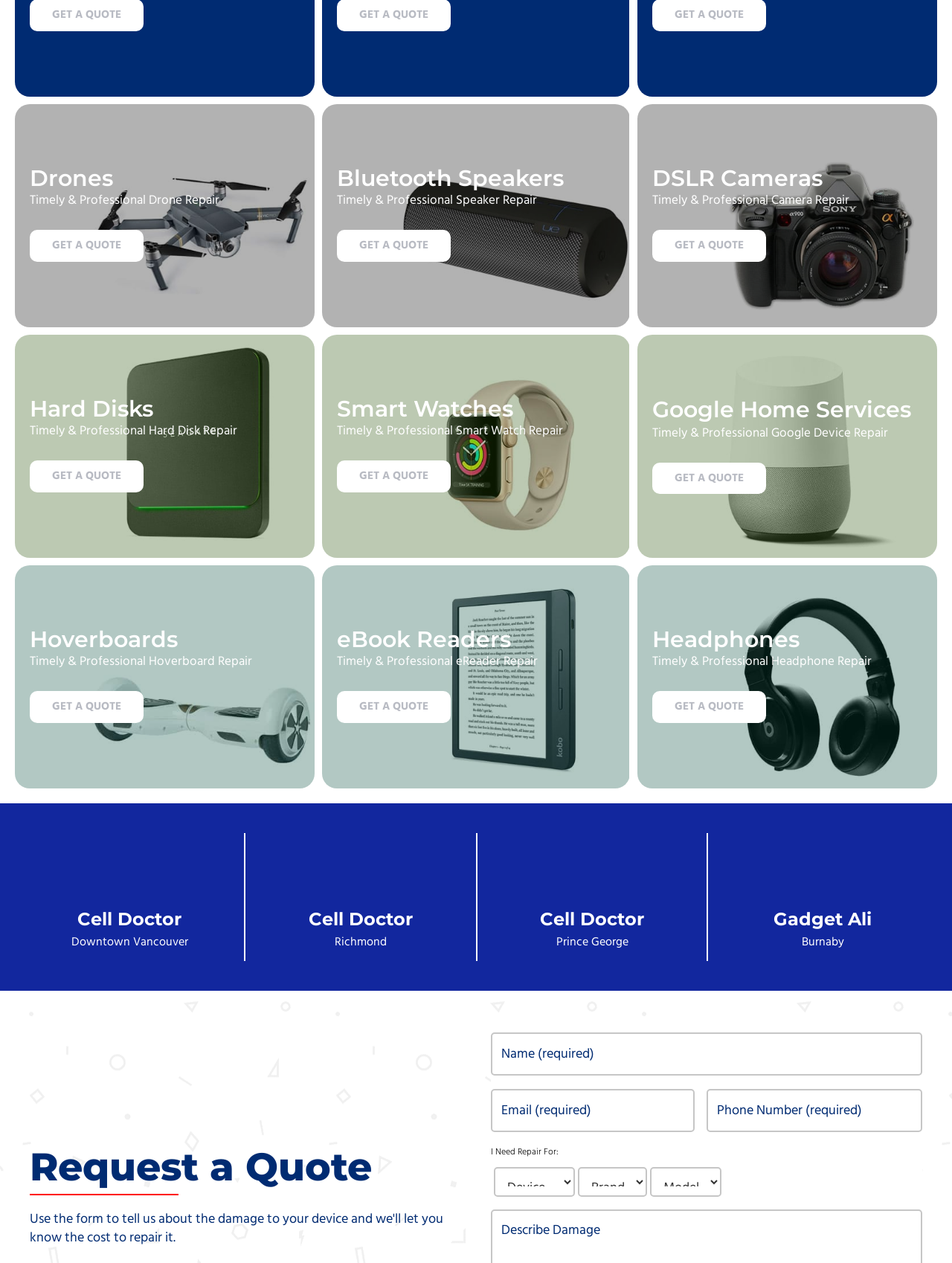What is the main service offered by Cell Doctor? Please answer the question using a single word or phrase based on the image.

Repair